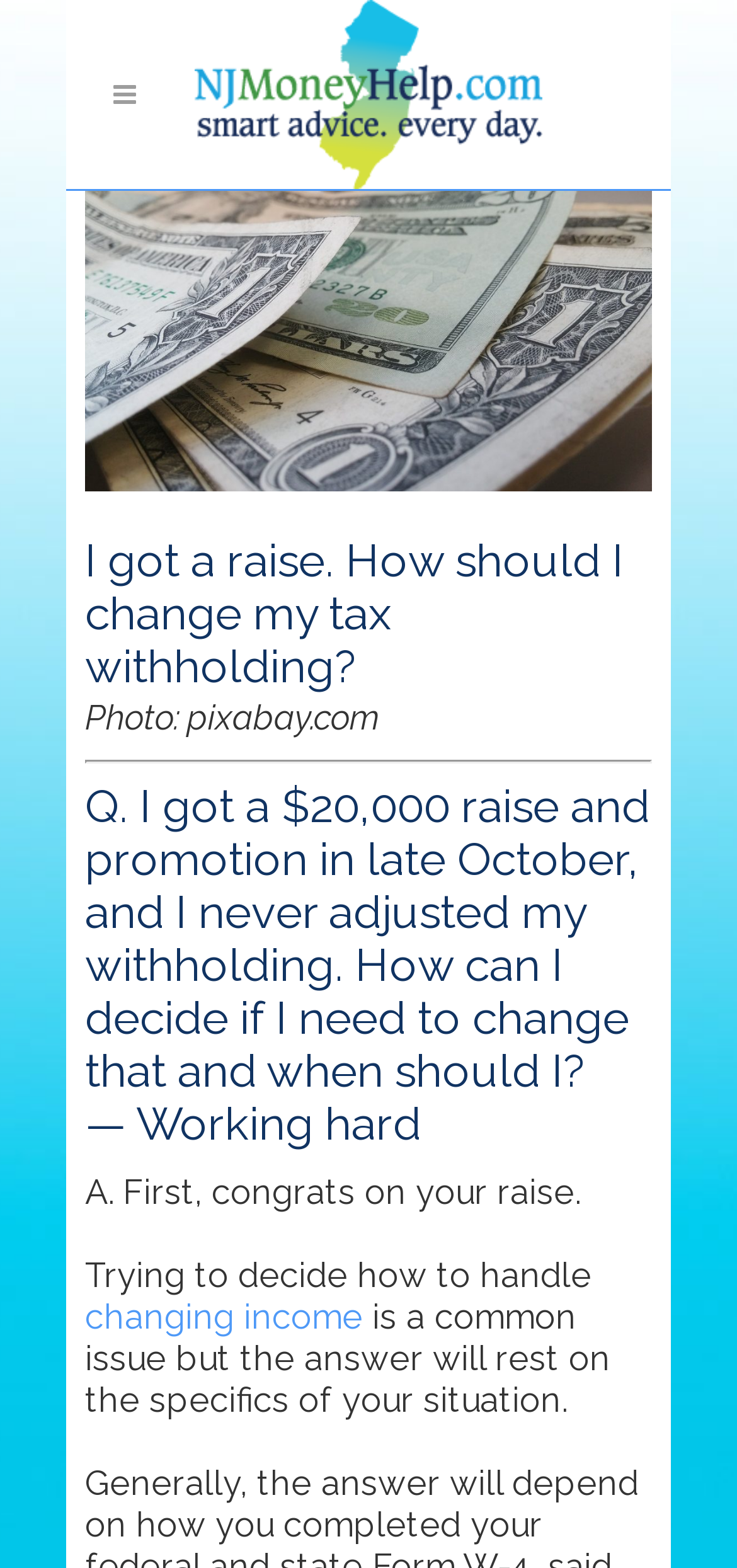What is the relationship between the article and the website? Look at the image and give a one-word or short phrase answer.

It's an article on the website